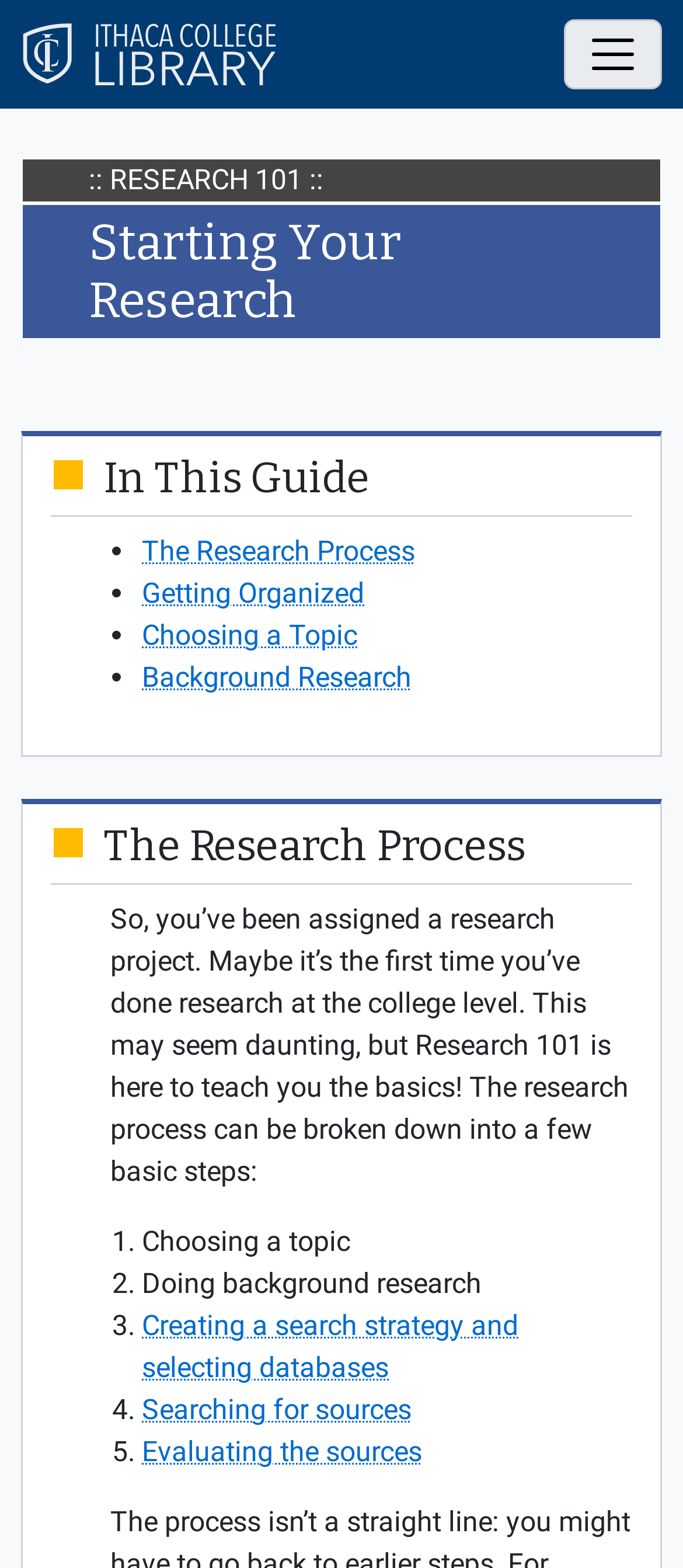Generate a detailed explanation of the webpage's features and information.

The webpage is titled "Starting Your Research - IC Library" and appears to be a guide for students conducting research. At the top left of the page, there is a link to "Ithaca College Library" accompanied by an image with the same name. On the top right, there is a button to toggle navigation.

Below the navigation button, there is a heading that reads "Starting Your Research" in a prominent font. Underneath this heading, there is another heading titled "In This Guide". This section contains a list of links to various research-related topics, including "The Research Process", "Getting Organized", "Choosing a Topic", and "Background Research". Each list item is preceded by a bullet point.

The main content of the page is divided into sections, with the first section titled "The Research Process". This section contains a block of text that explains the basics of the research process, including choosing a topic, doing background research, creating a search strategy, searching for sources, and evaluating sources. The text is accompanied by a numbered list that breaks down the research process into five steps, with each step linked to a more detailed explanation.

Overall, the webpage appears to be a comprehensive guide for students who are new to research, providing an overview of the research process and linking to more detailed resources on various topics.